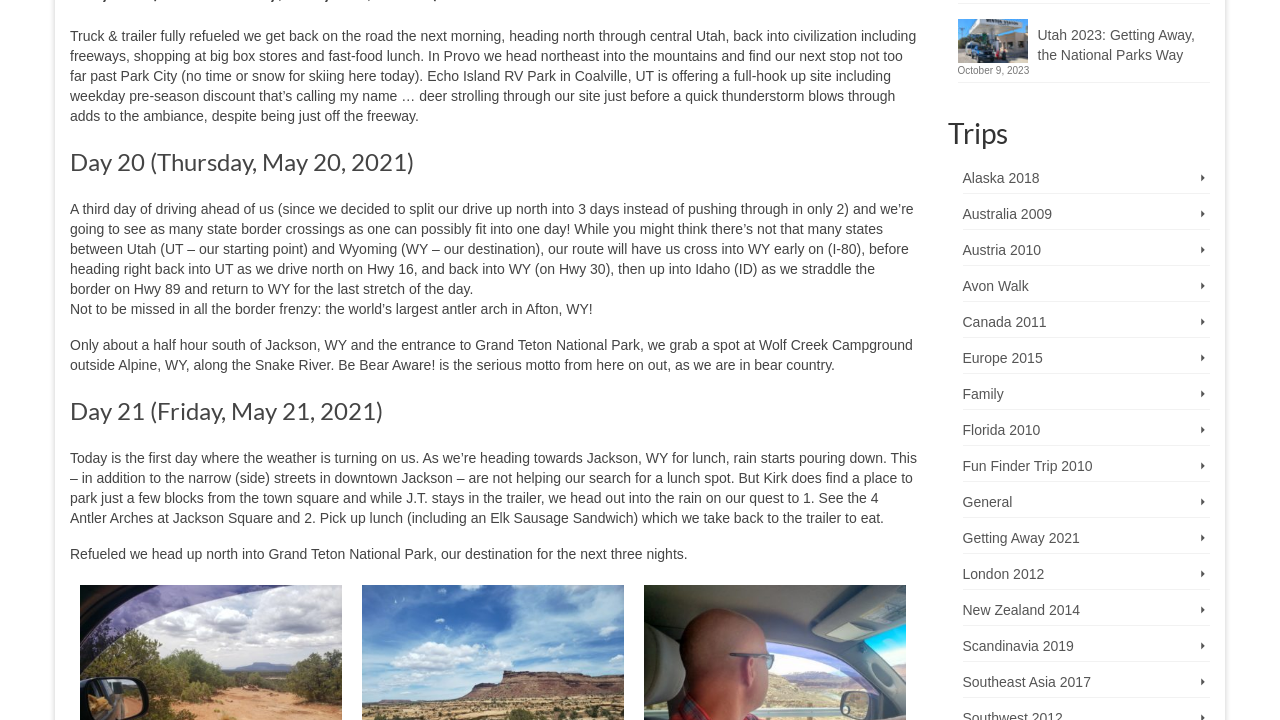Using the description: "Southeast Asia 2017", determine the UI element's bounding box coordinates. Ensure the coordinates are in the format of four float numbers between 0 and 1, i.e., [left, top, right, bottom].

[0.752, 0.926, 0.945, 0.969]